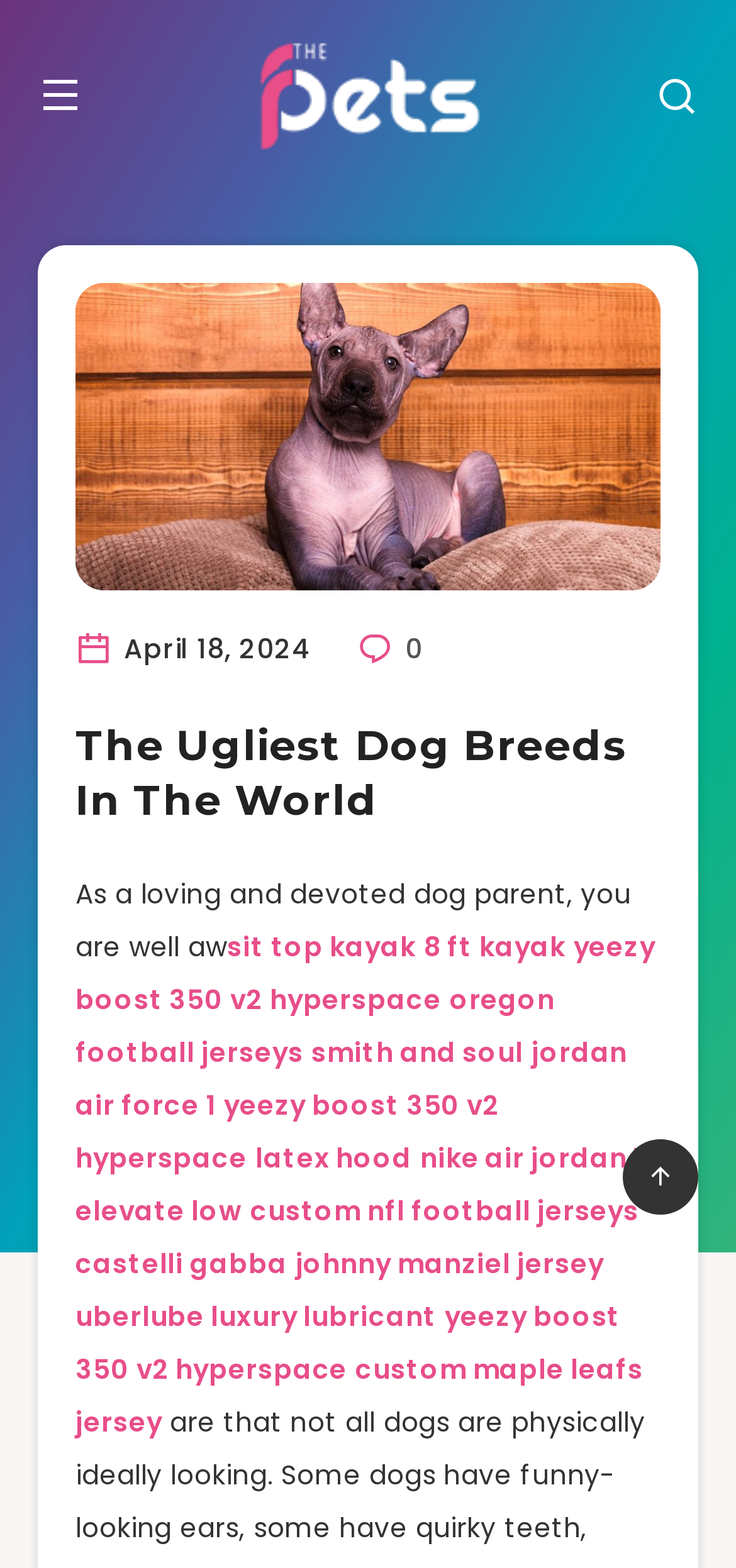Locate the bounding box coordinates of the segment that needs to be clicked to meet this instruction: "Check the date of the article".

[0.157, 0.402, 0.423, 0.426]